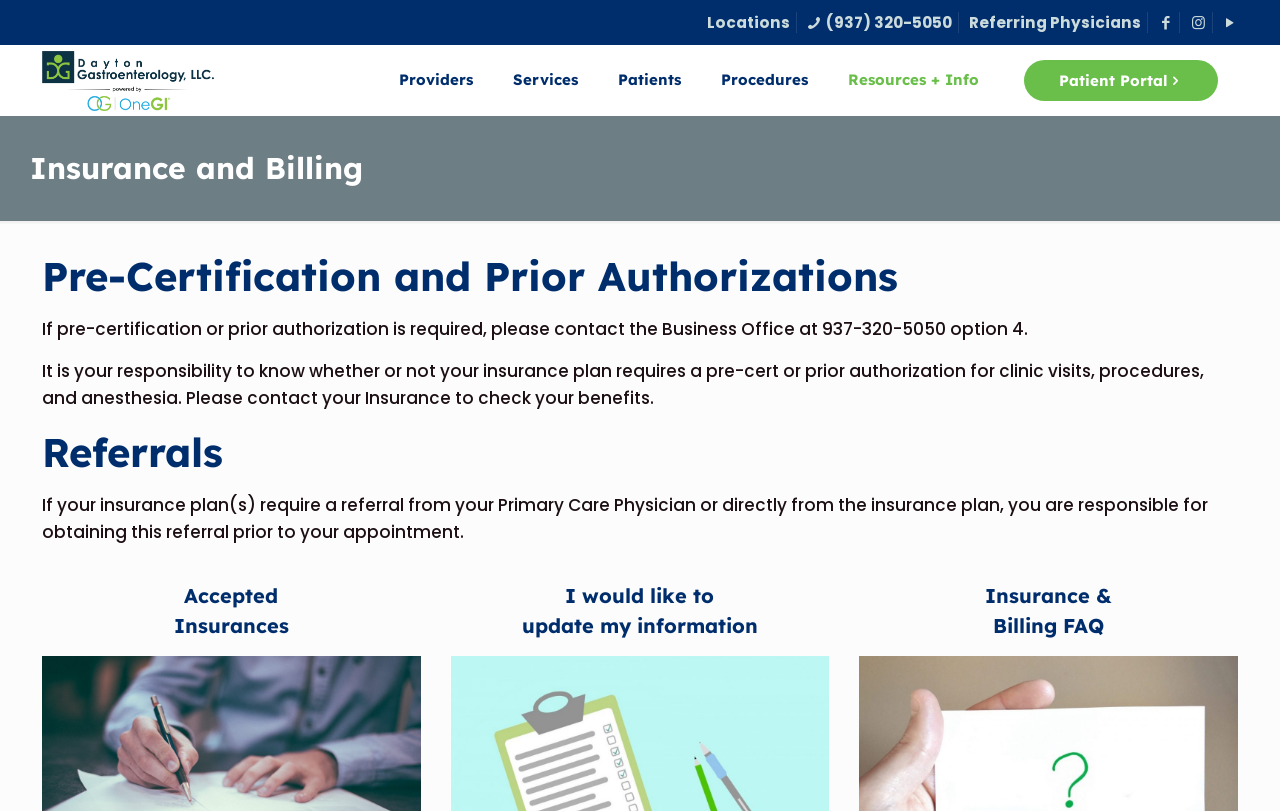From the webpage screenshot, predict the bounding box of the UI element that matches this description: "Referring Physicians".

[0.757, 0.015, 0.891, 0.041]